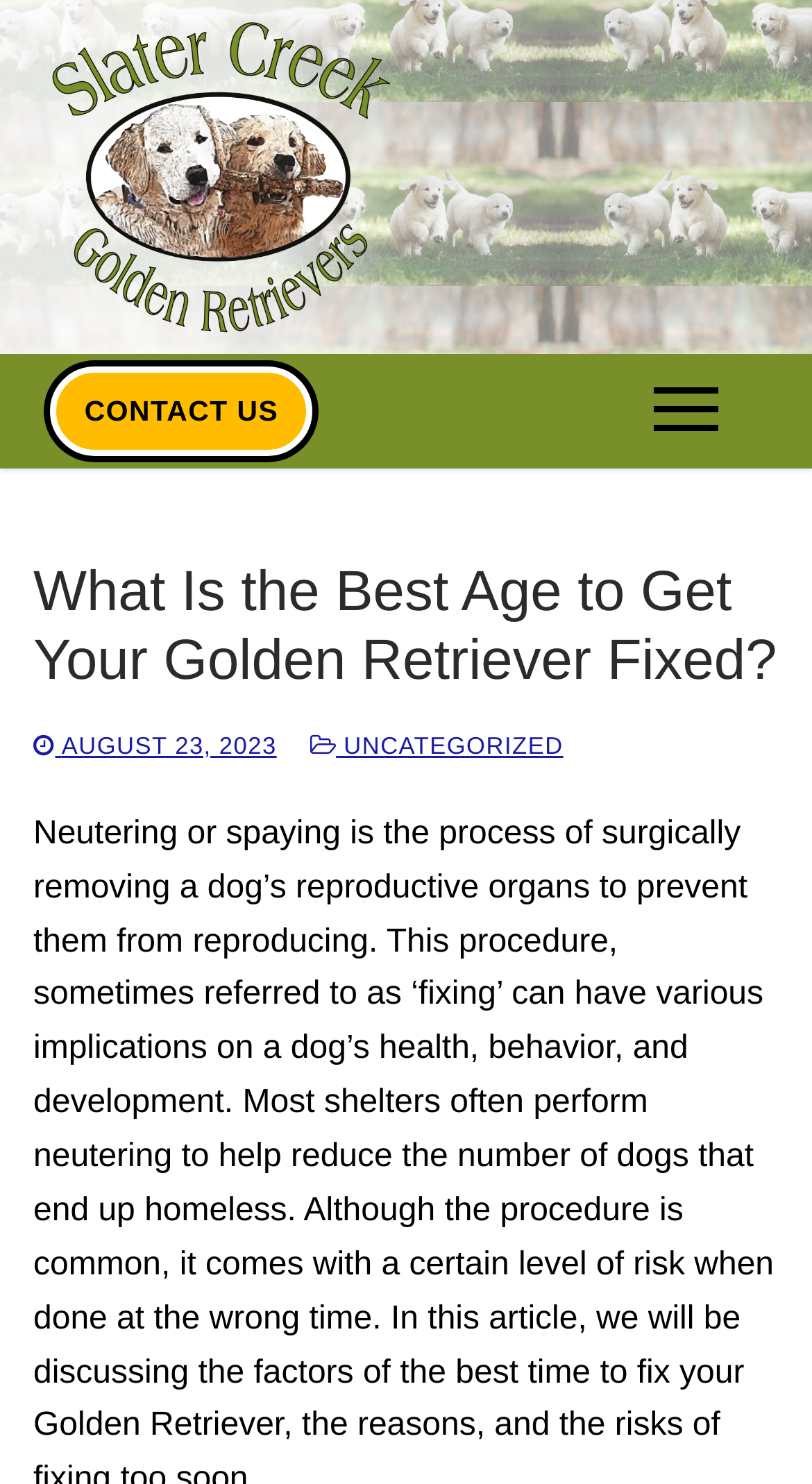Using the provided element description: "Uncategorized", determine the bounding box coordinates of the corresponding UI element in the screenshot.

[0.382, 0.495, 0.694, 0.512]